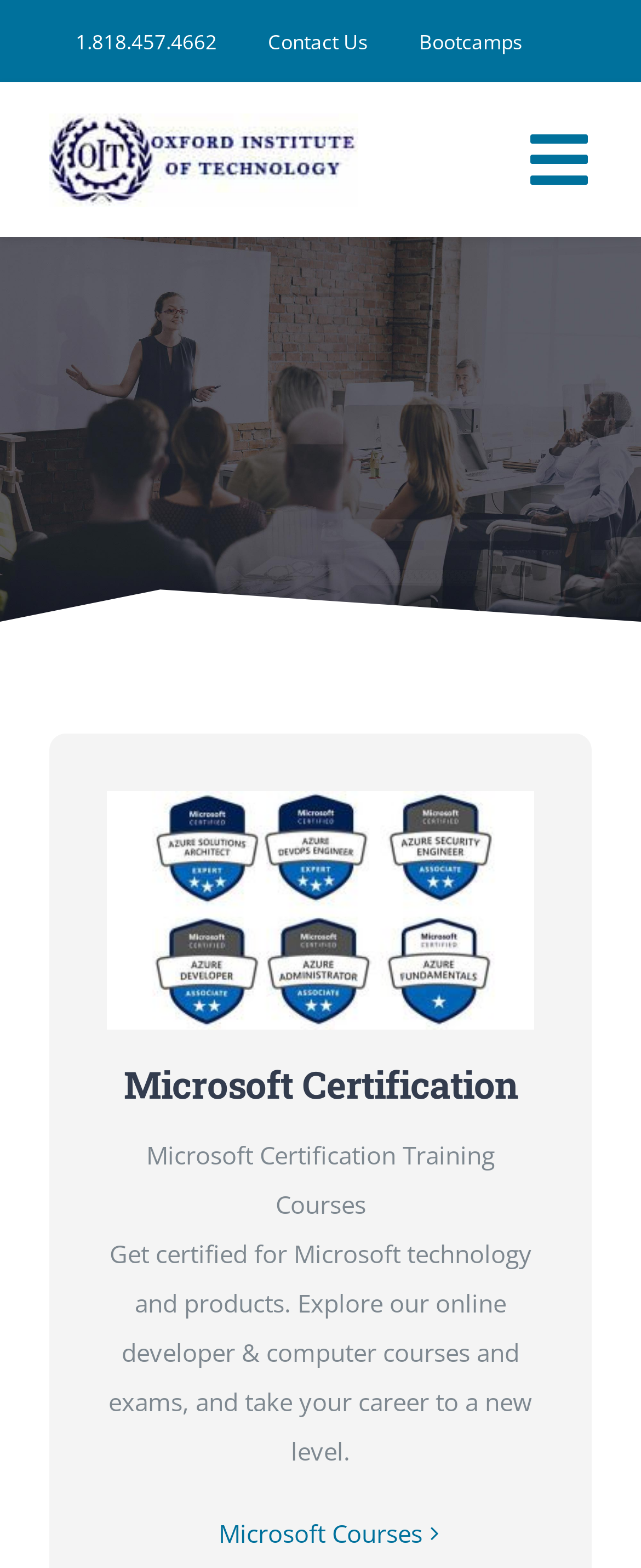Identify the bounding box coordinates of the clickable section necessary to follow the following instruction: "Click the Bootcamps link". The coordinates should be presented as four float numbers from 0 to 1, i.e., [left, top, right, bottom].

[0.613, 0.002, 0.815, 0.052]